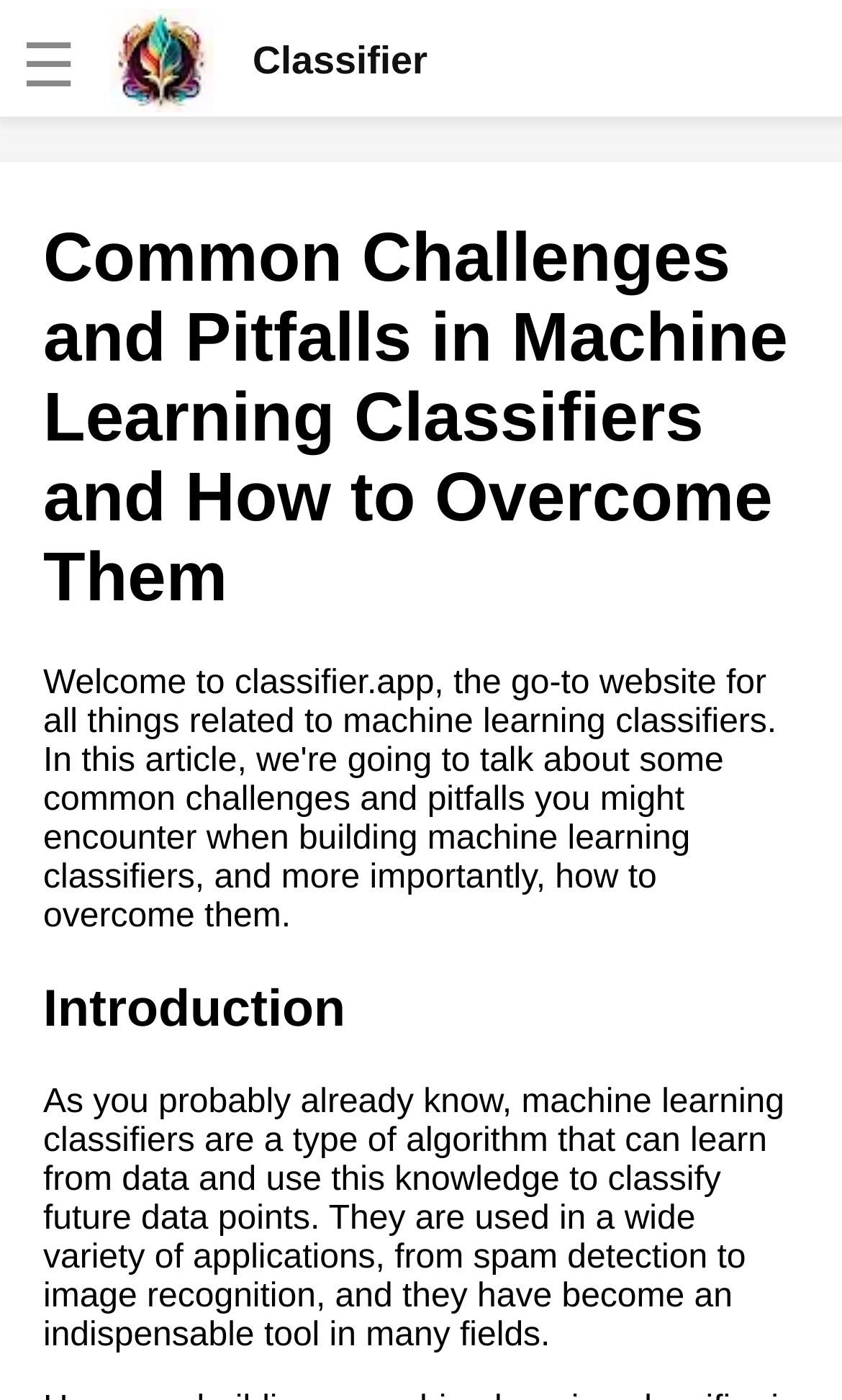Identify the bounding box coordinates of the clickable region necessary to fulfill the following instruction: "Learn about the role of hyperparameters in machine learning classifiers". The bounding box coordinates should be four float numbers between 0 and 1, i.e., [left, top, right, bottom].

[0.038, 0.227, 0.615, 0.307]